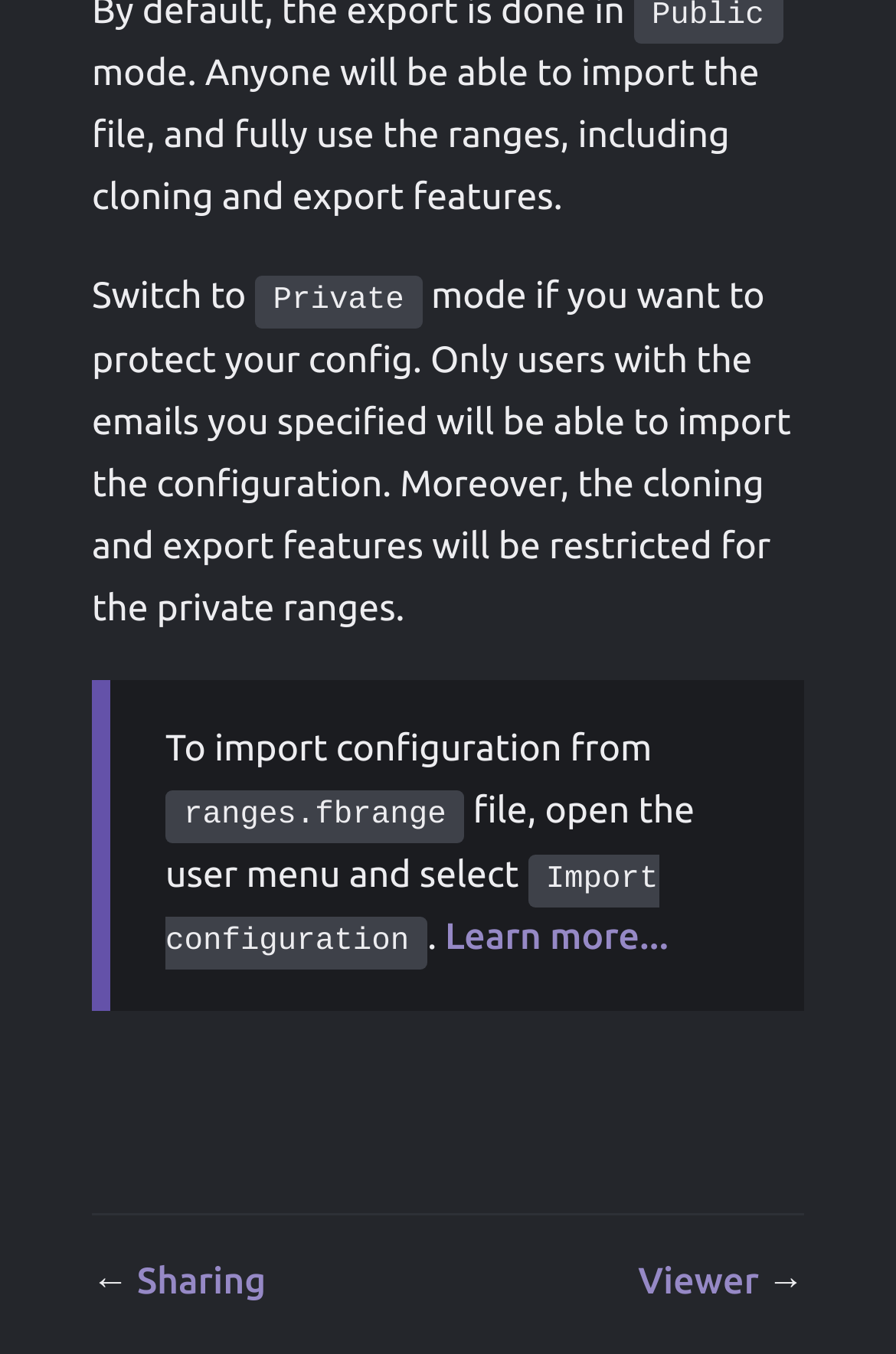How to import configuration from file? Refer to the image and provide a one-word or short phrase answer.

Open user menu